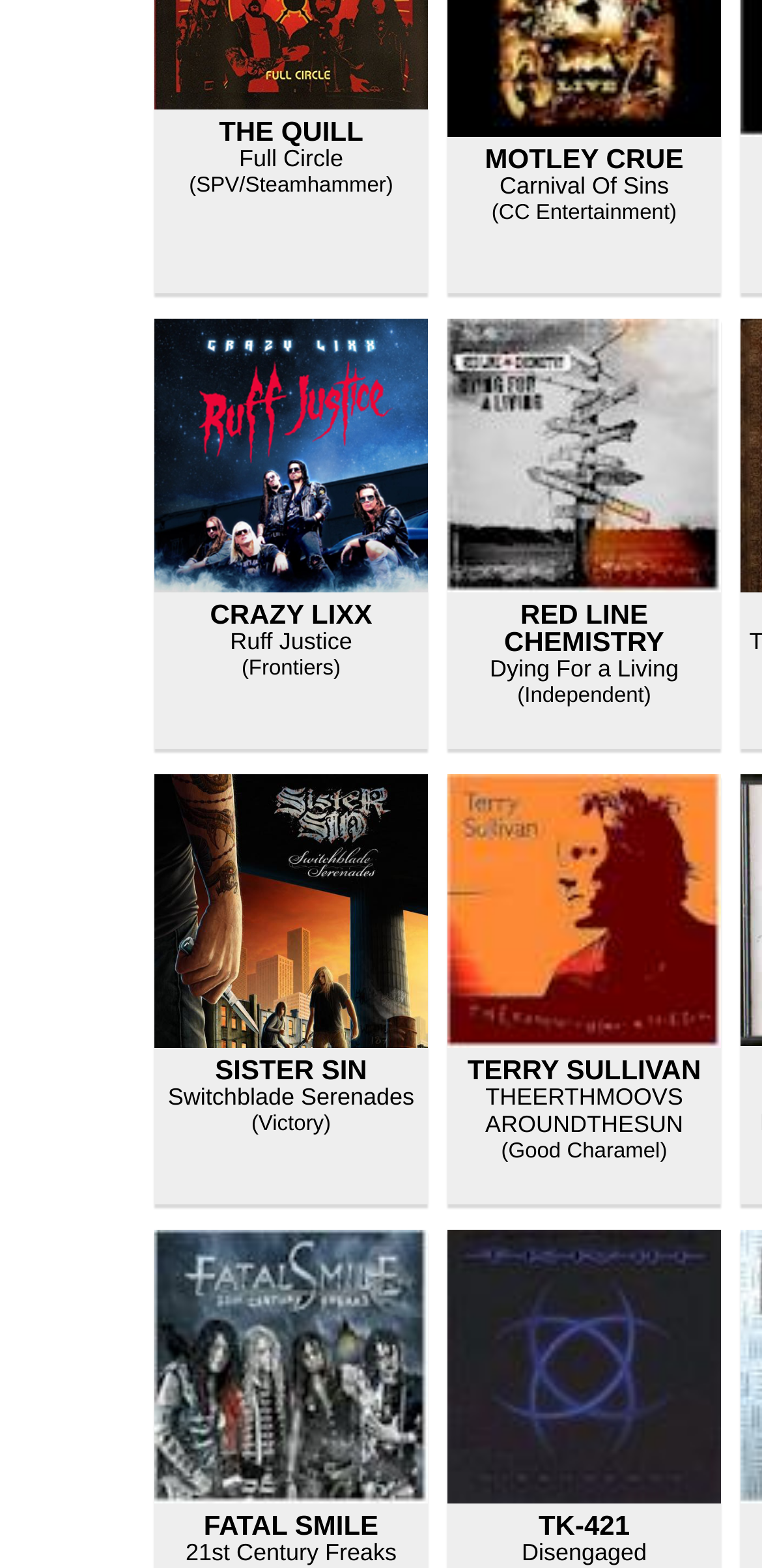Identify the bounding box coordinates of the area that should be clicked in order to complete the given instruction: "View the iframe content". The bounding box coordinates should be four float numbers between 0 and 1, i.e., [left, top, right, bottom].

None